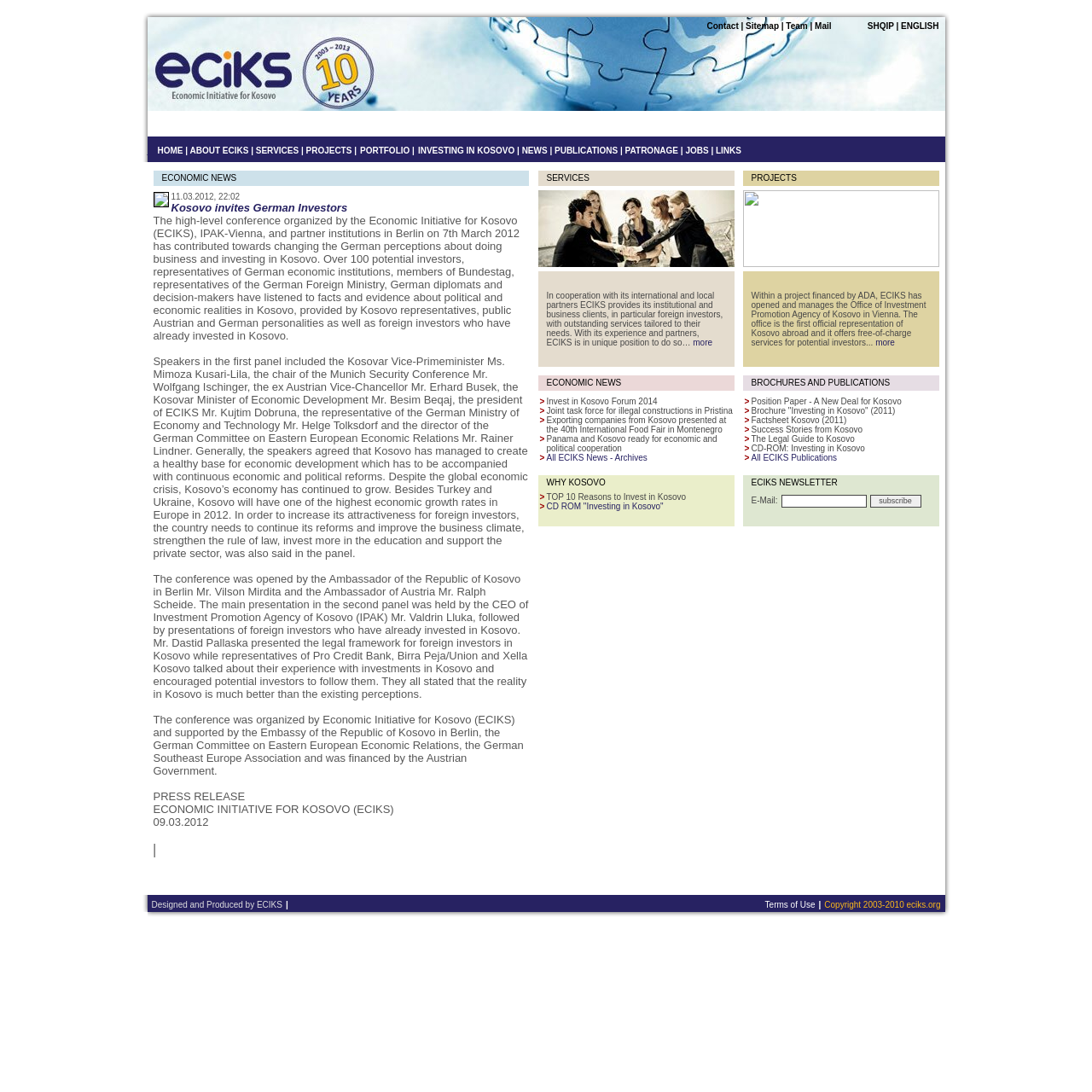Locate the bounding box coordinates of the clickable area to execute the instruction: "Find a Pro". Provide the coordinates as four float numbers between 0 and 1, represented as [left, top, right, bottom].

None